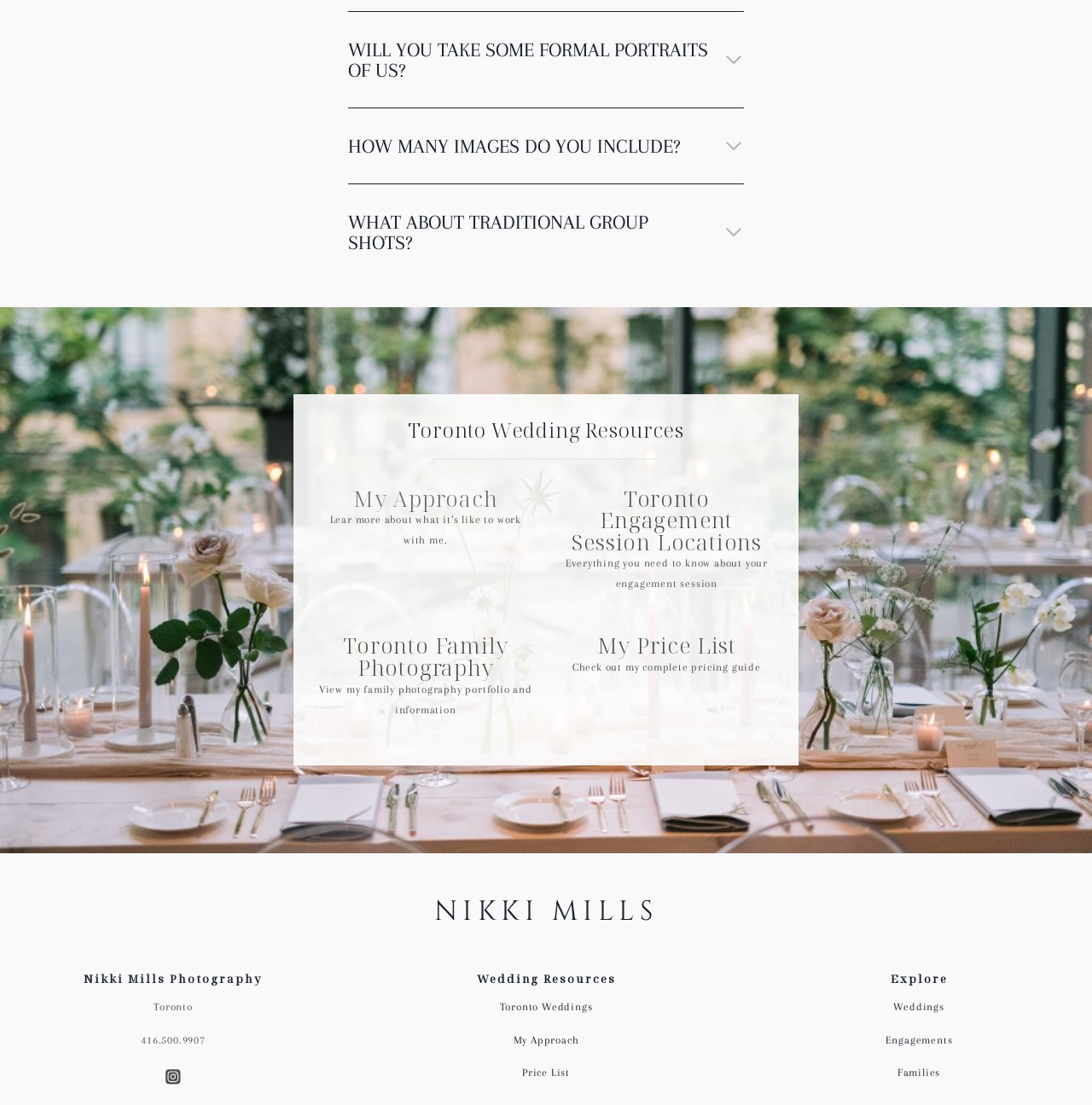Highlight the bounding box of the UI element that corresponds to this description: "Weddings".

[0.818, 0.905, 0.865, 0.917]